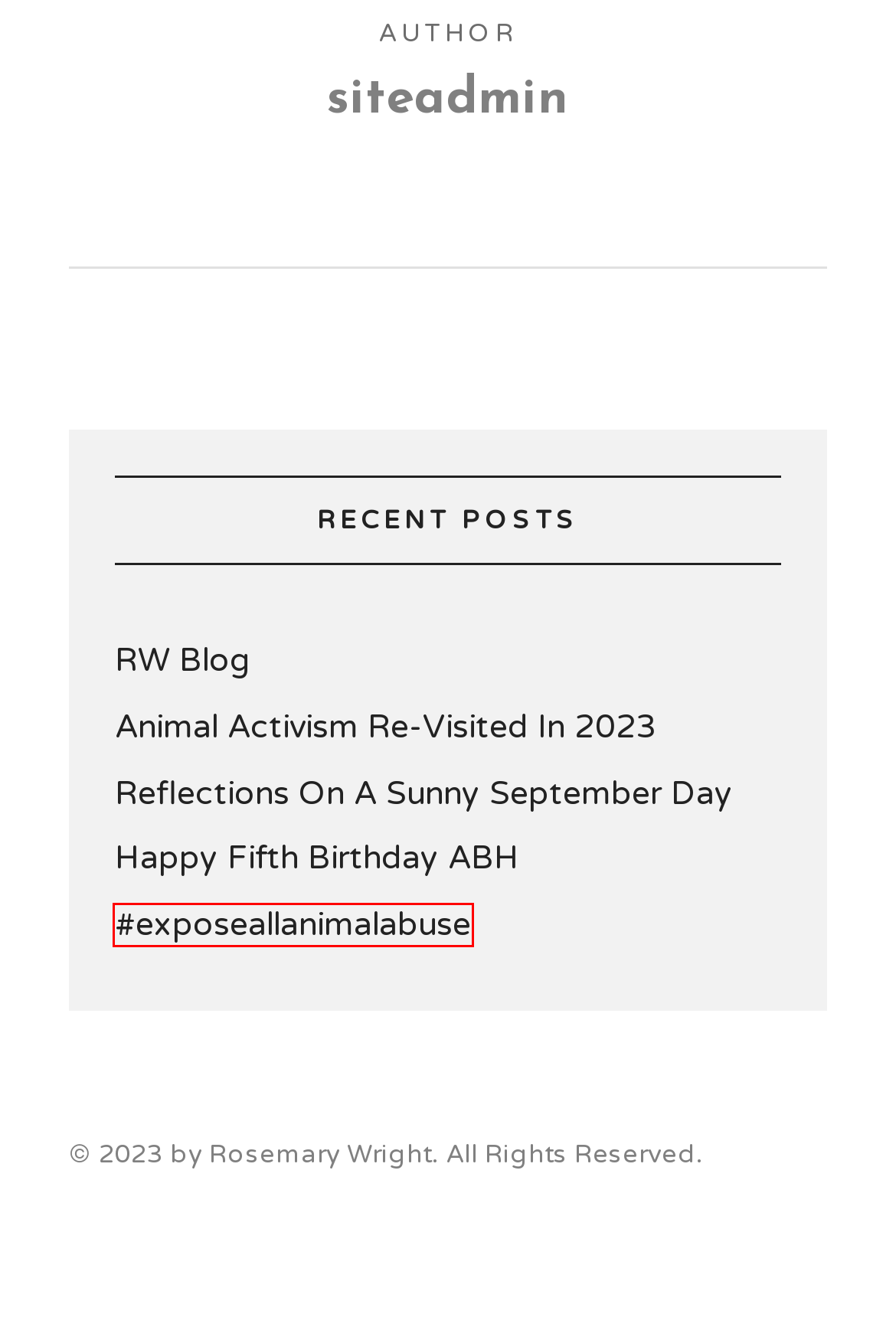You have been given a screenshot of a webpage, where a red bounding box surrounds a UI element. Identify the best matching webpage description for the page that loads after the element in the bounding box is clicked. Options include:
A. Animal Activism Re-Visited In 2023 – Rosemary Wright
B. RW Blog – Rosemary Wright
C. My Column – Rosemary Wright
D. #exposeallanimalabuse – Rosemary Wright
E. November 2015 – Rosemary Wright
F. Happy Fifth Birthday ABH – Rosemary Wright
G. Reflections On A Sunny September Day – Rosemary Wright
H. February 2014 – Rosemary Wright

D